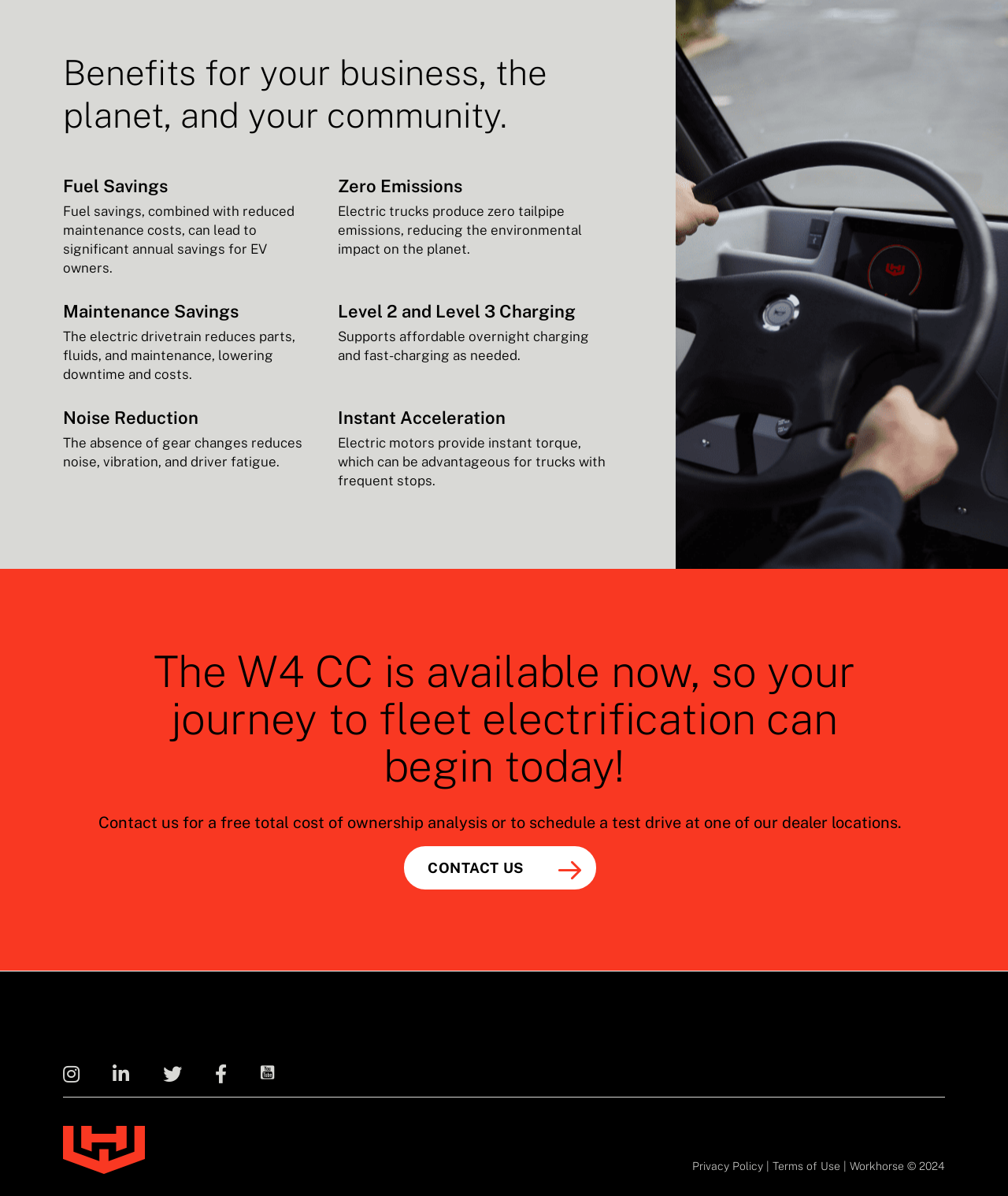Use a single word or phrase to answer the question:
What is the purpose of the W4 CC?

Fleet electrification